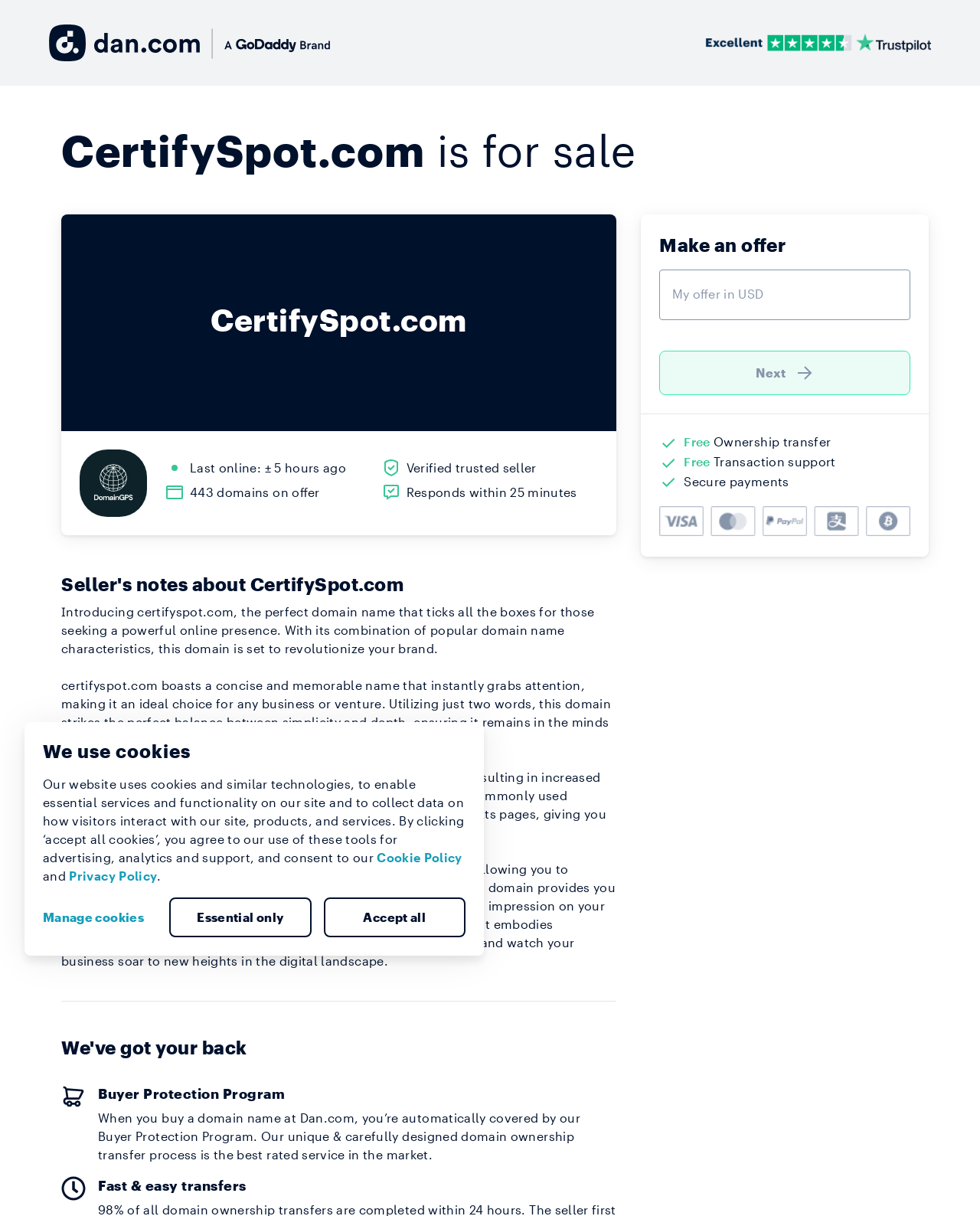How many domains are on offer?
Look at the screenshot and respond with a single word or phrase.

443